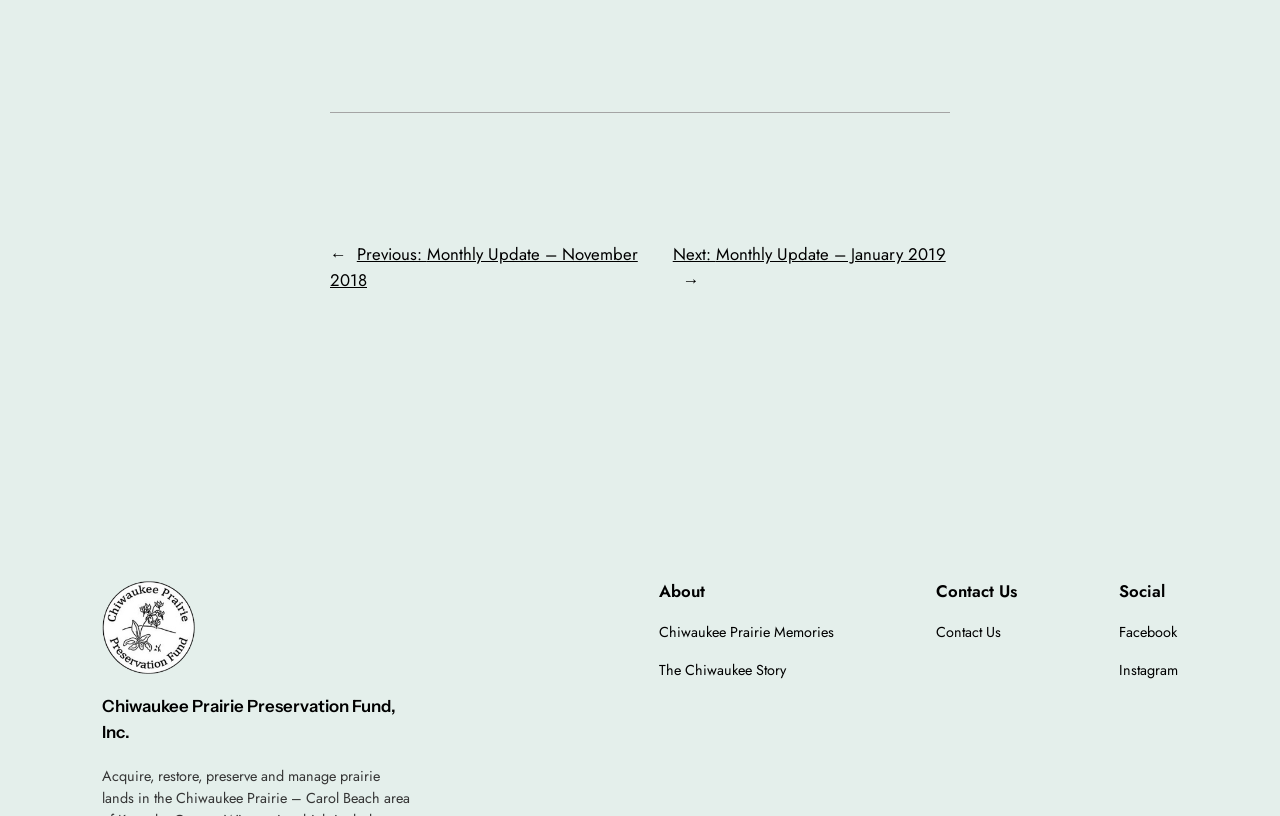Provide the bounding box coordinates of the HTML element this sentence describes: "Contact Us". The bounding box coordinates consist of four float numbers between 0 and 1, i.e., [left, top, right, bottom].

[0.731, 0.76, 0.782, 0.788]